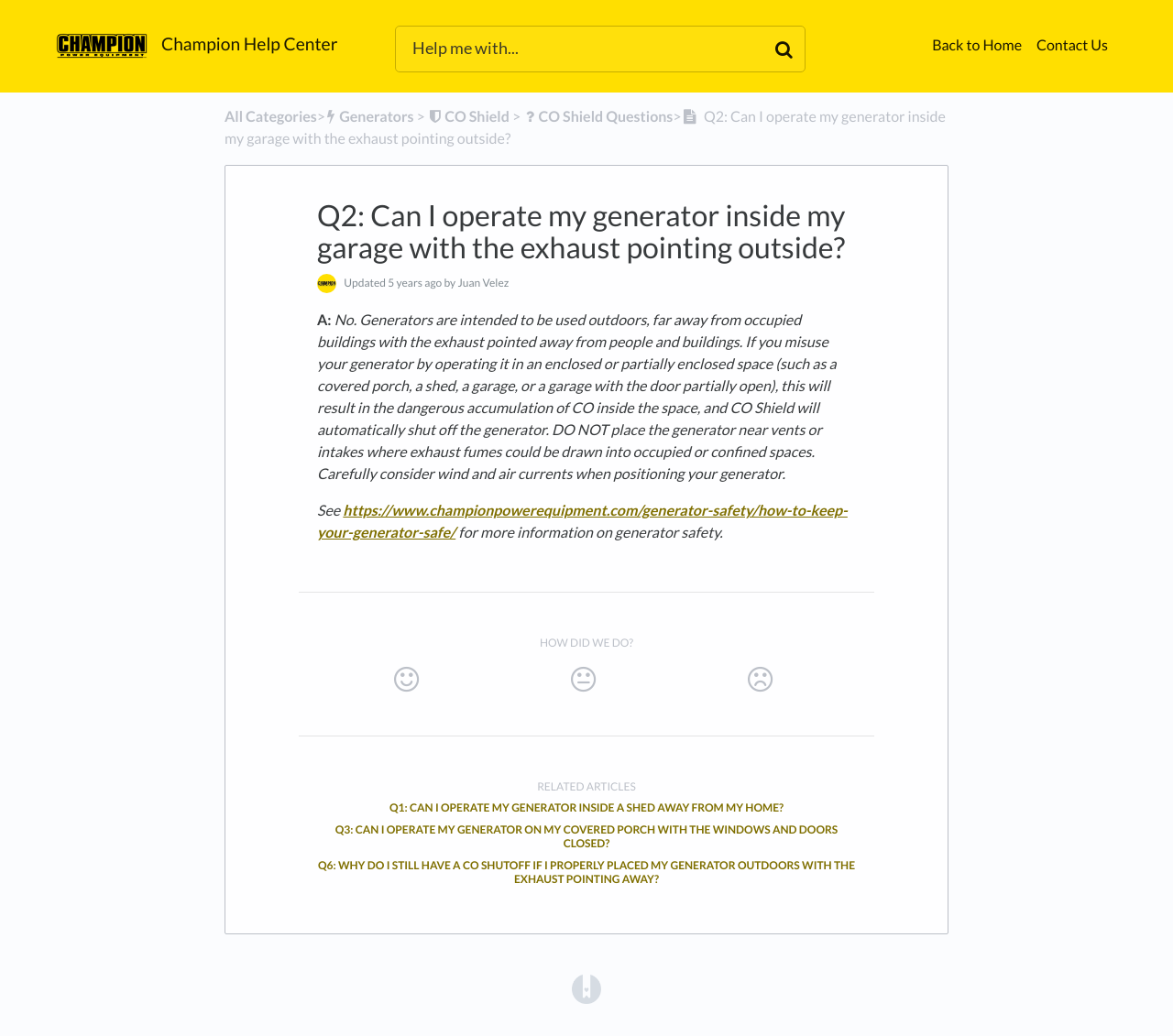What is the purpose of CO Shield?
Please provide a comprehensive and detailed answer to the question.

According to the article, CO Shield is a feature that automatically shuts off the generator if it is operated in an enclosed or partially enclosed space, in order to prevent the accumulation of CO inside the space.